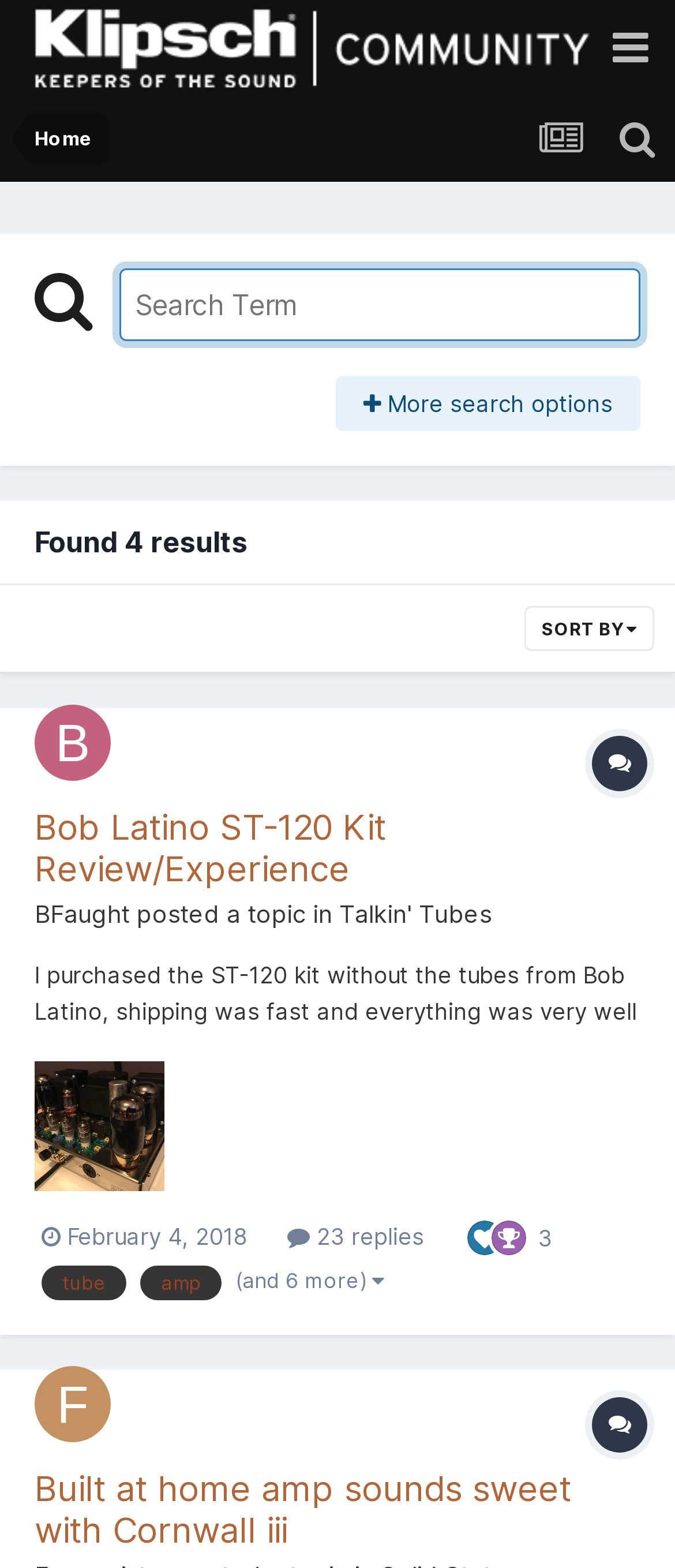Illustrate the webpage with a detailed description.

The webpage is a forum page from the Klipsch Audio Community, showing results for the tag "kit". At the top, there is a logo and a link to the community's homepage. Below that, there is a search bar with a magnifying glass icon and a button to show more search options. 

To the right of the search bar, there are links to sort the results and a dropdown menu with options. Below the search bar, there is a heading indicating that 4 results were found. 

The main content of the page is a list of 4 topics, each with a heading, a link to the topic, and information about the author and the date posted. The first topic is about a kit review and experience, with a detailed description of the kit and the author's experience with it. The topic also has links to the author's profile and the category "Talkin' Tubes". 

Below the topic description, there are links to reply to the topic, view the topic, and a timestamp of when the topic was posted. There are also buttons to like and thank the post, with corresponding images. 

The other three topics are listed below, each with similar information and links. The topics are separated by a horizontal line, and each has a set of tags below the topic description.